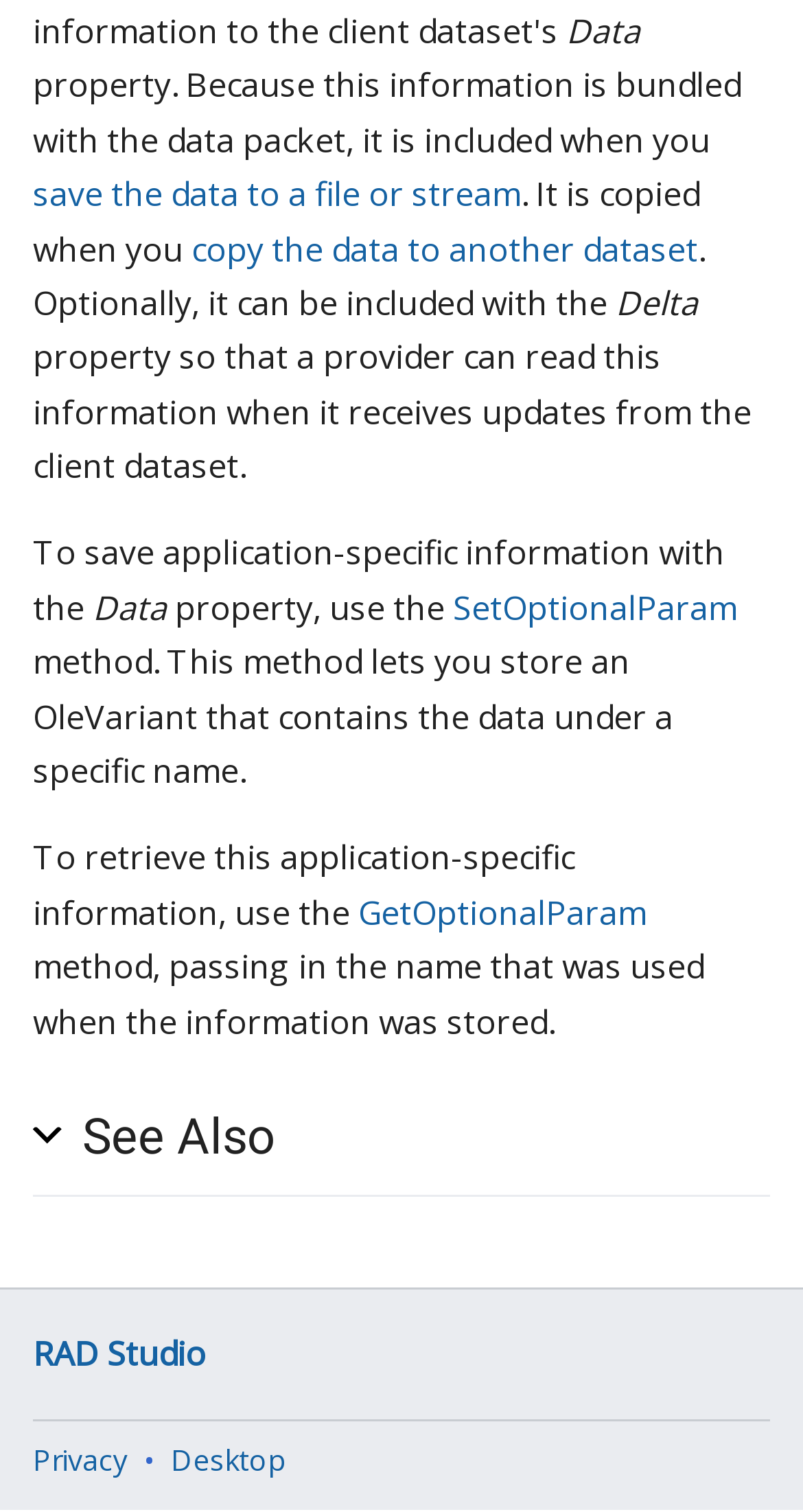Provide the bounding box coordinates of the HTML element described by the text: "Desktop".

[0.213, 0.952, 0.354, 0.978]